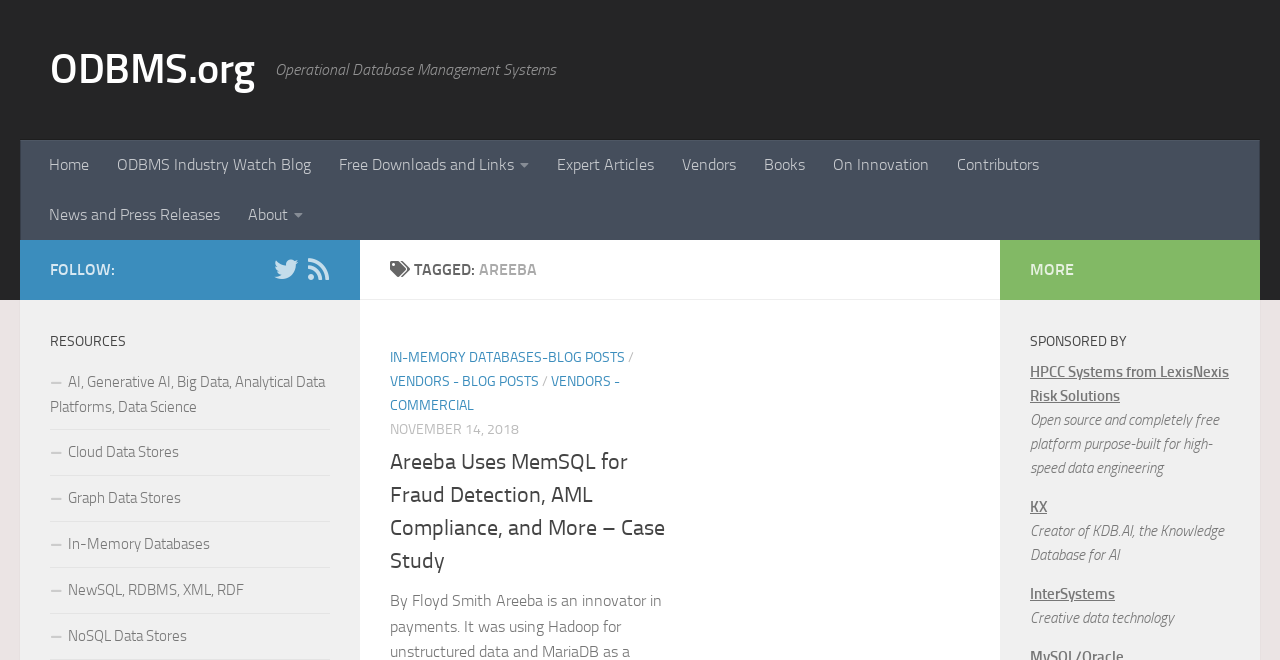Predict the bounding box of the UI element based on the description: "Vendors - Commercial". The coordinates should be four float numbers between 0 and 1, formatted as [left, top, right, bottom].

[0.305, 0.565, 0.484, 0.627]